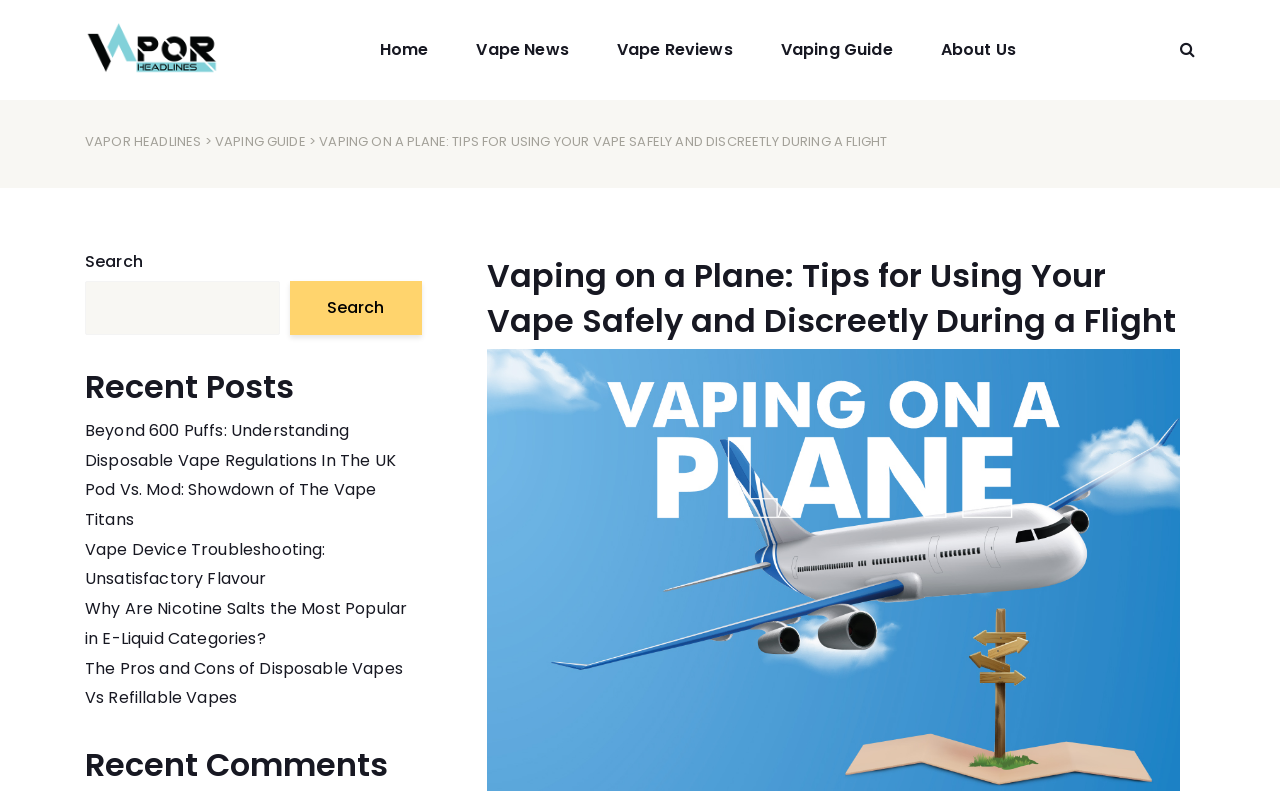Highlight the bounding box coordinates of the element you need to click to perform the following instruction: "Email admin@warealtors.org."

None